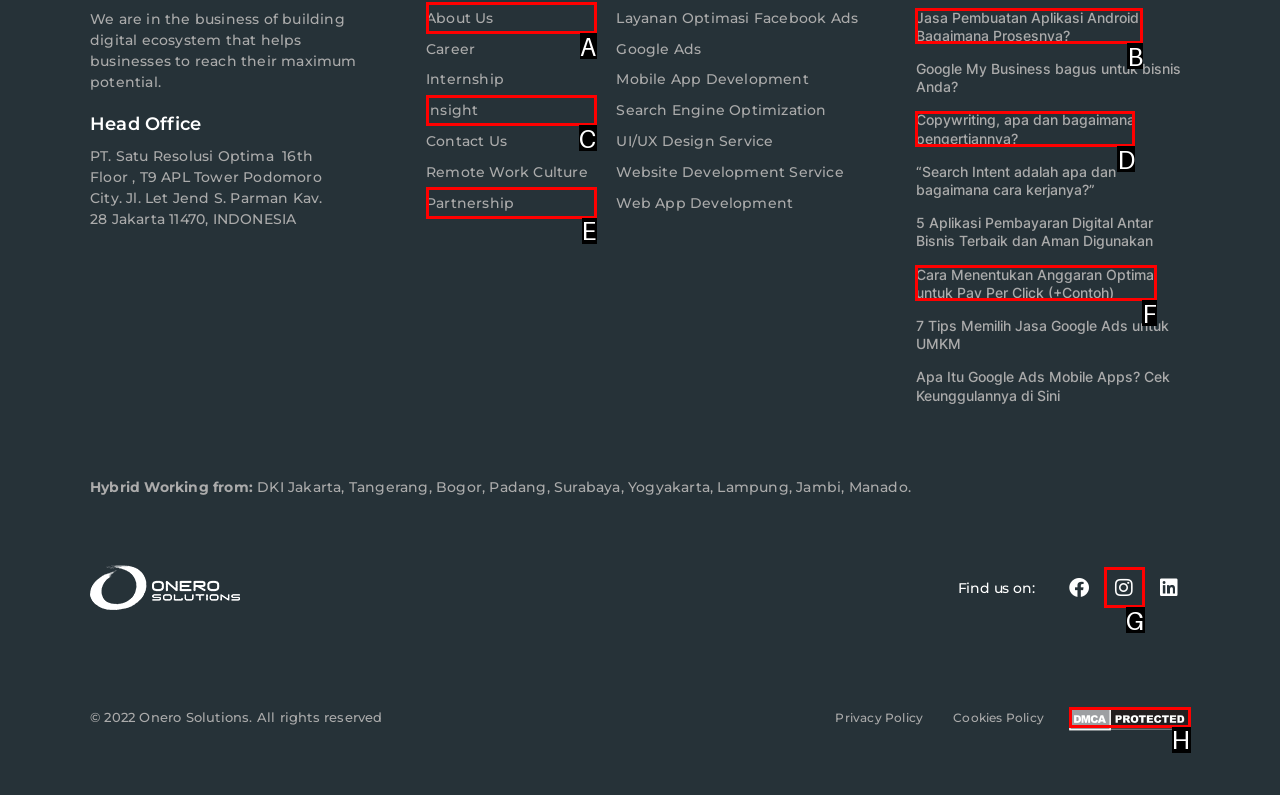To complete the task: View Insight, which option should I click? Answer with the appropriate letter from the provided choices.

C